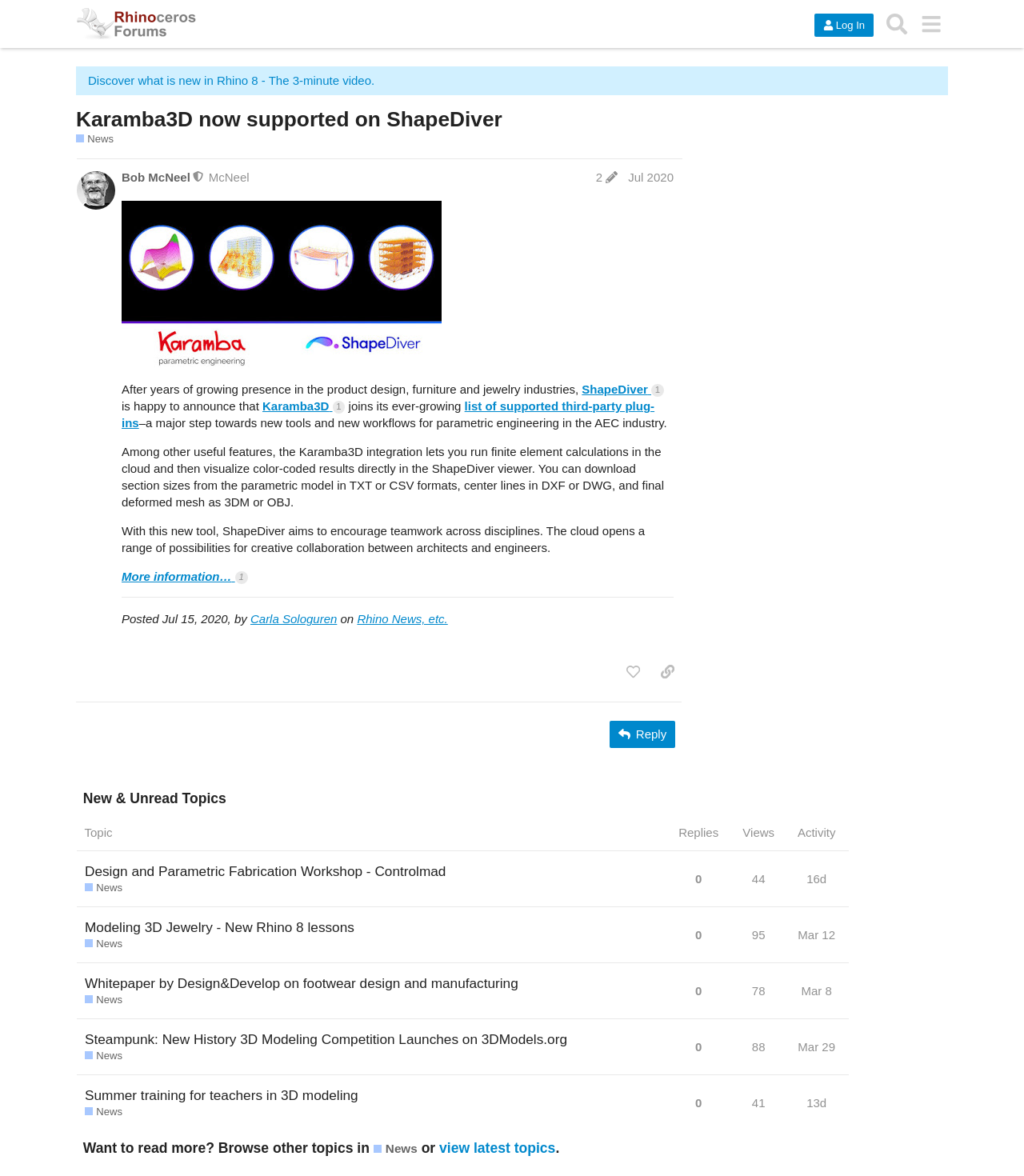Please extract the title of the webpage.

Karamba3D now supported on ShapeDiver